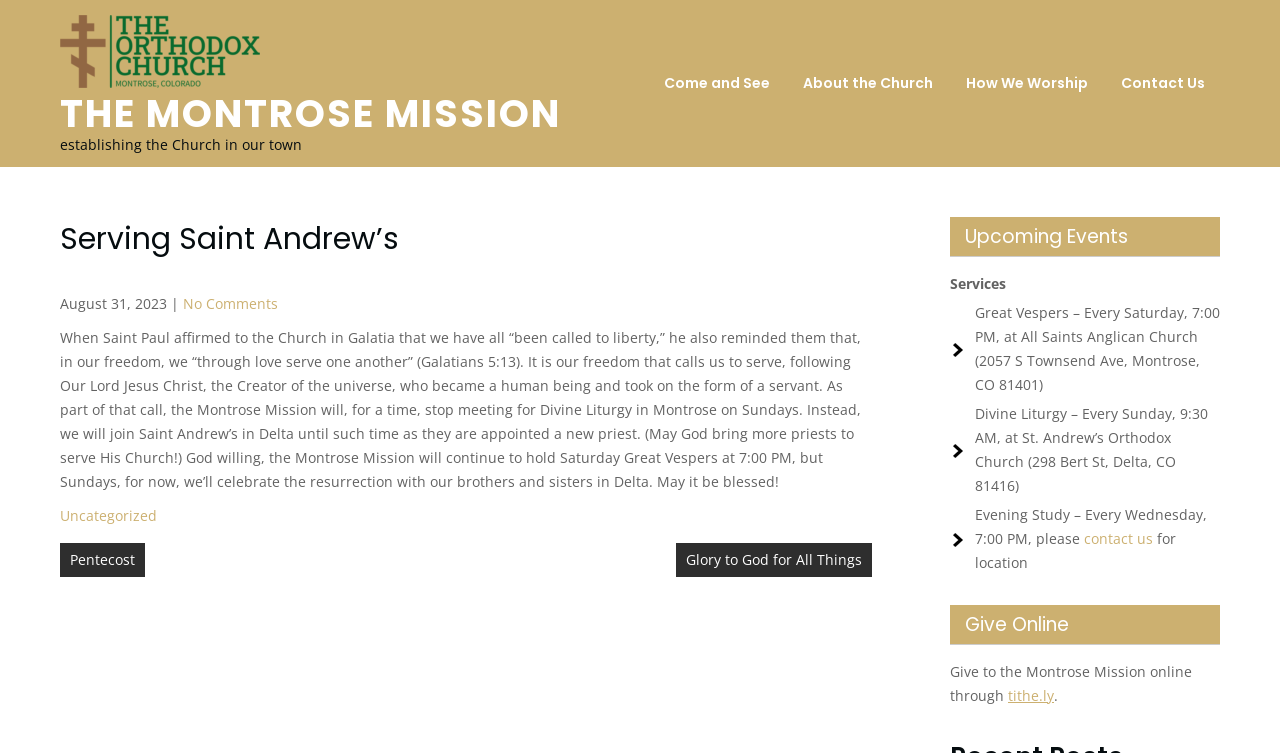Specify the bounding box coordinates for the region that must be clicked to perform the given instruction: "Read the article about serving Saint Andrew's".

[0.047, 0.288, 0.681, 0.701]